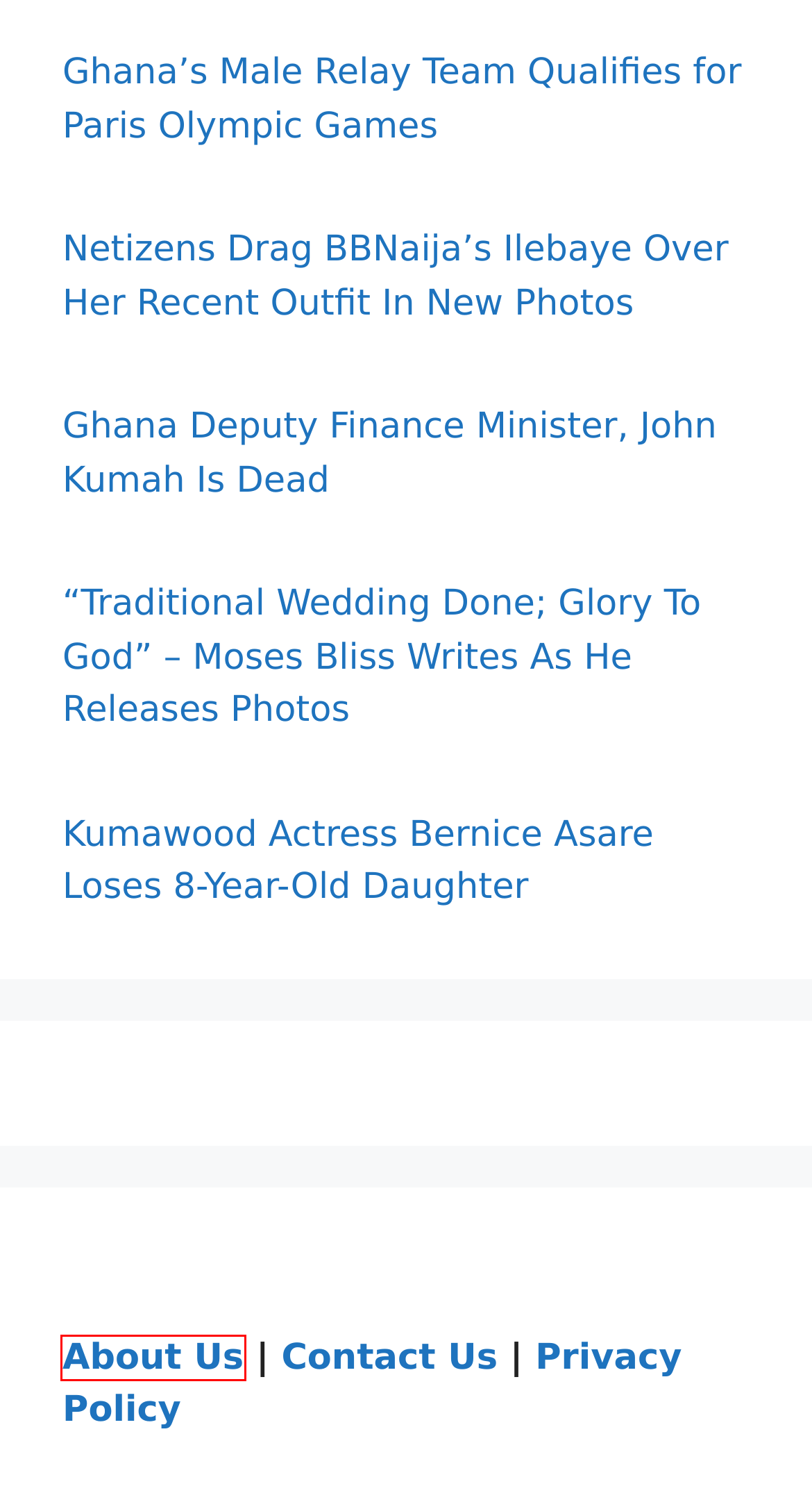A screenshot of a webpage is given, featuring a red bounding box around a UI element. Please choose the webpage description that best aligns with the new webpage after clicking the element in the bounding box. These are the descriptions:
A. Contact Us - Kingaziz.com
B. About Us - Kingaziz.com
C. Privacy Policy - Kingaziz.com
D. Netizens Drag BBNaija’s Ilebaye Over Her Recent Outfit In New Photos
E. Kumawood Actress Bernice Asare Loses 8-Year-Old Daughter - Kingaziz.com
F. Ghana Deputy Finance Minister, John Kumah Is Dead - Kingaziz.com
G. Ghana’s Male Relay Team Qualifies for Paris Olympic Games - Kingaziz.com
H. “Traditional Wedding Done; Glory To God” – Moses Bliss Writes As He Releases Photos

B